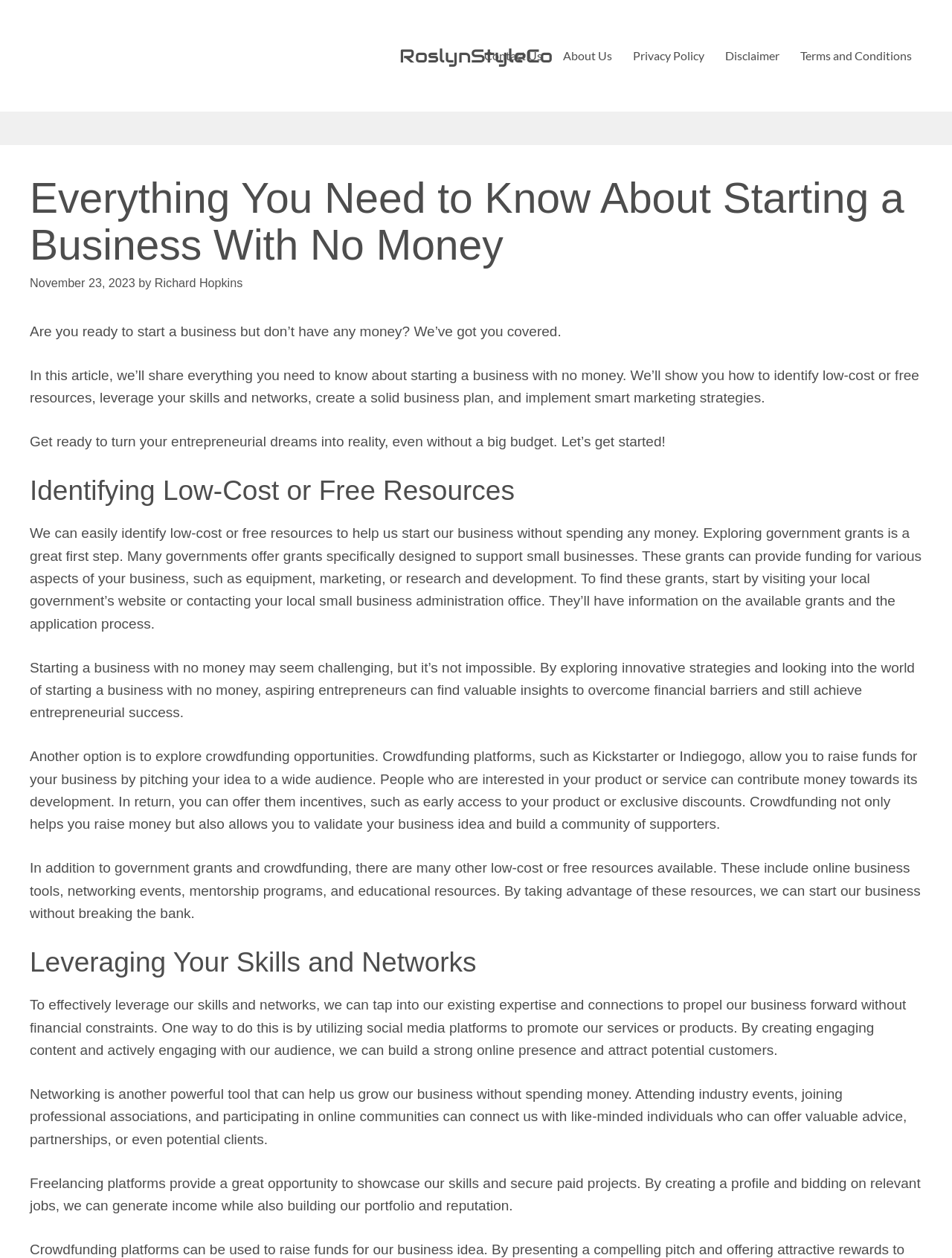Please specify the bounding box coordinates for the clickable region that will help you carry out the instruction: "Click the 'Contact Us' link".

[0.498, 0.0, 0.58, 0.089]